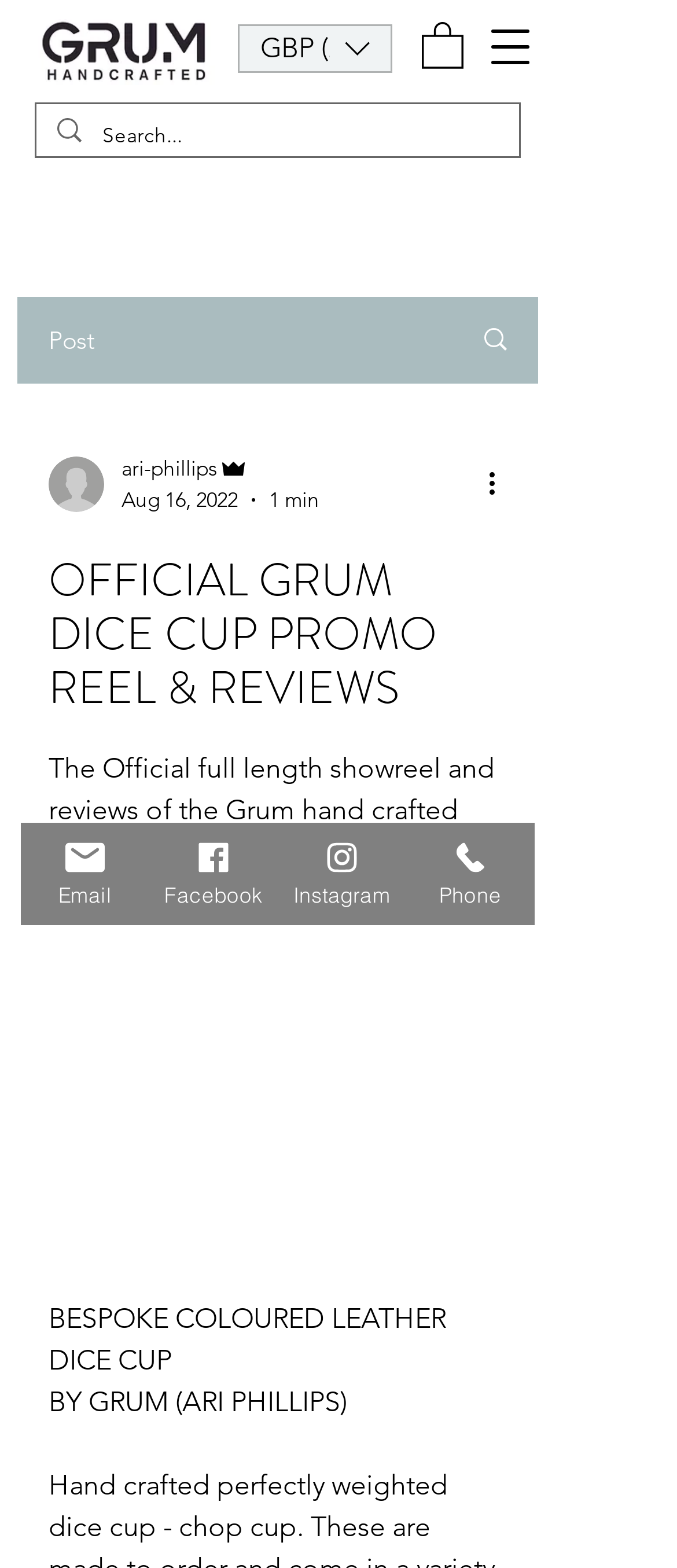Respond to the following question using a concise word or phrase: 
What is the duration of the video?

1 min